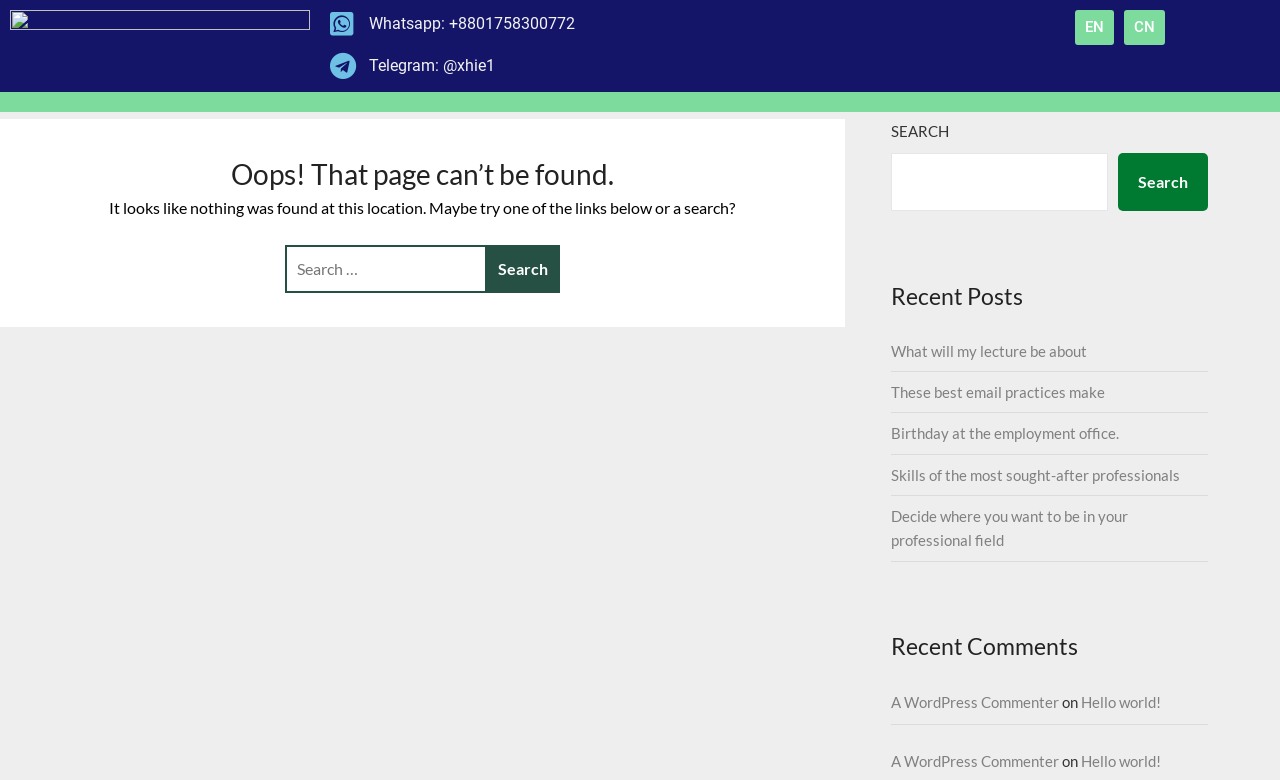Give the bounding box coordinates for the element described by: "parent_node: SEARCH FOR: value="Search"".

[0.38, 0.314, 0.437, 0.375]